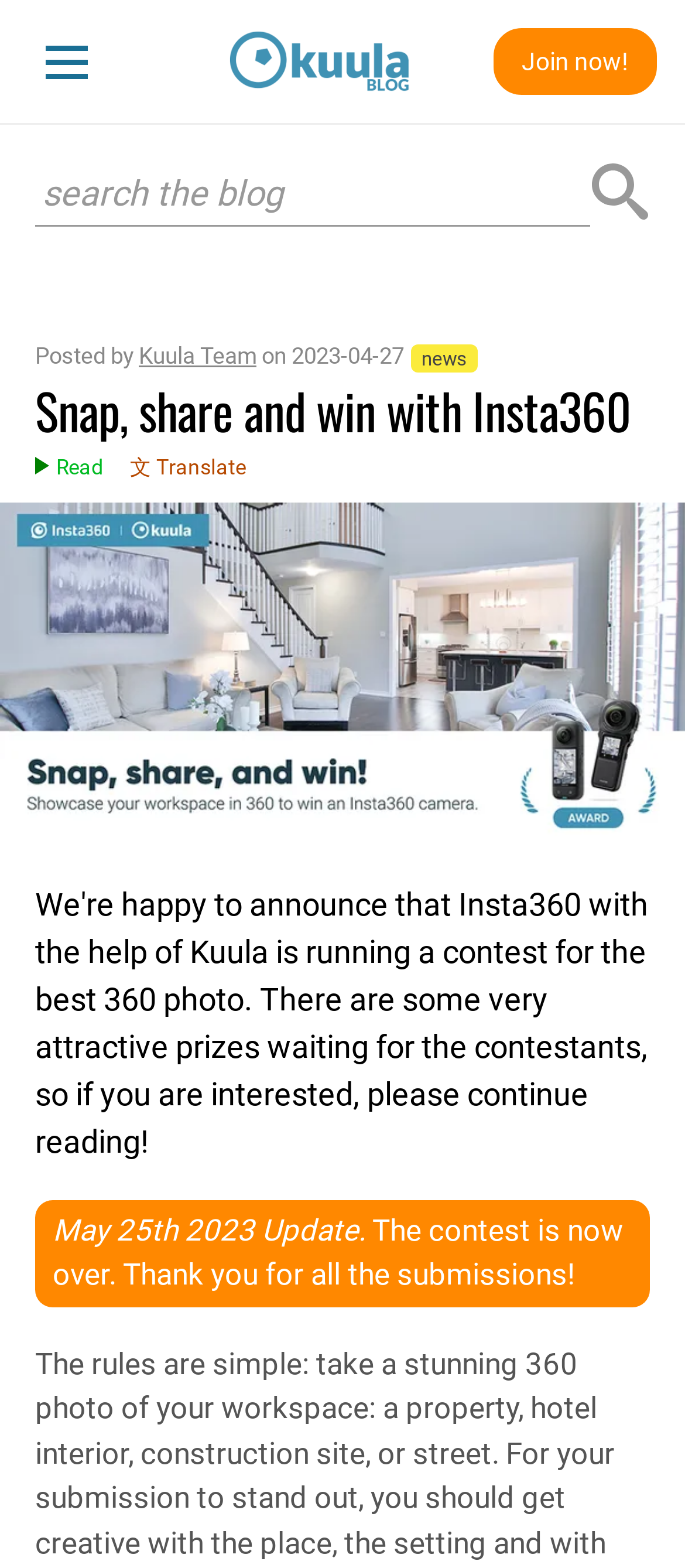Construct a thorough caption encompassing all aspects of the webpage.

The webpage appears to be a blog post or article with a prominent image taking up most of the top section. The image is described as "Showcase your workspace in 360 to win an Insta360 camera and a Kuula PRO subscription." 

At the top left, there is a link to the "Kuula Blog" accompanied by a small image with the same text. On the top right, there is a call-to-action link "Join now!".

Below the image, there is a search bar with a textbox and a "Search on the blog" button. To the right of the search bar, there is a section with text "Posted by Kuula Team on 2023-04-27" and a link to "news". 

The main heading of the page is "Snap, share and win with Insta360", which is followed by a "Read" link. There is also a "文 Translate" link nearby. 

At the bottom of the page, there are two paragraphs of text. The first one is titled "May 25th 2023 Update." and the second one announces that "The contest is now over. Thank you for all the submissions!".